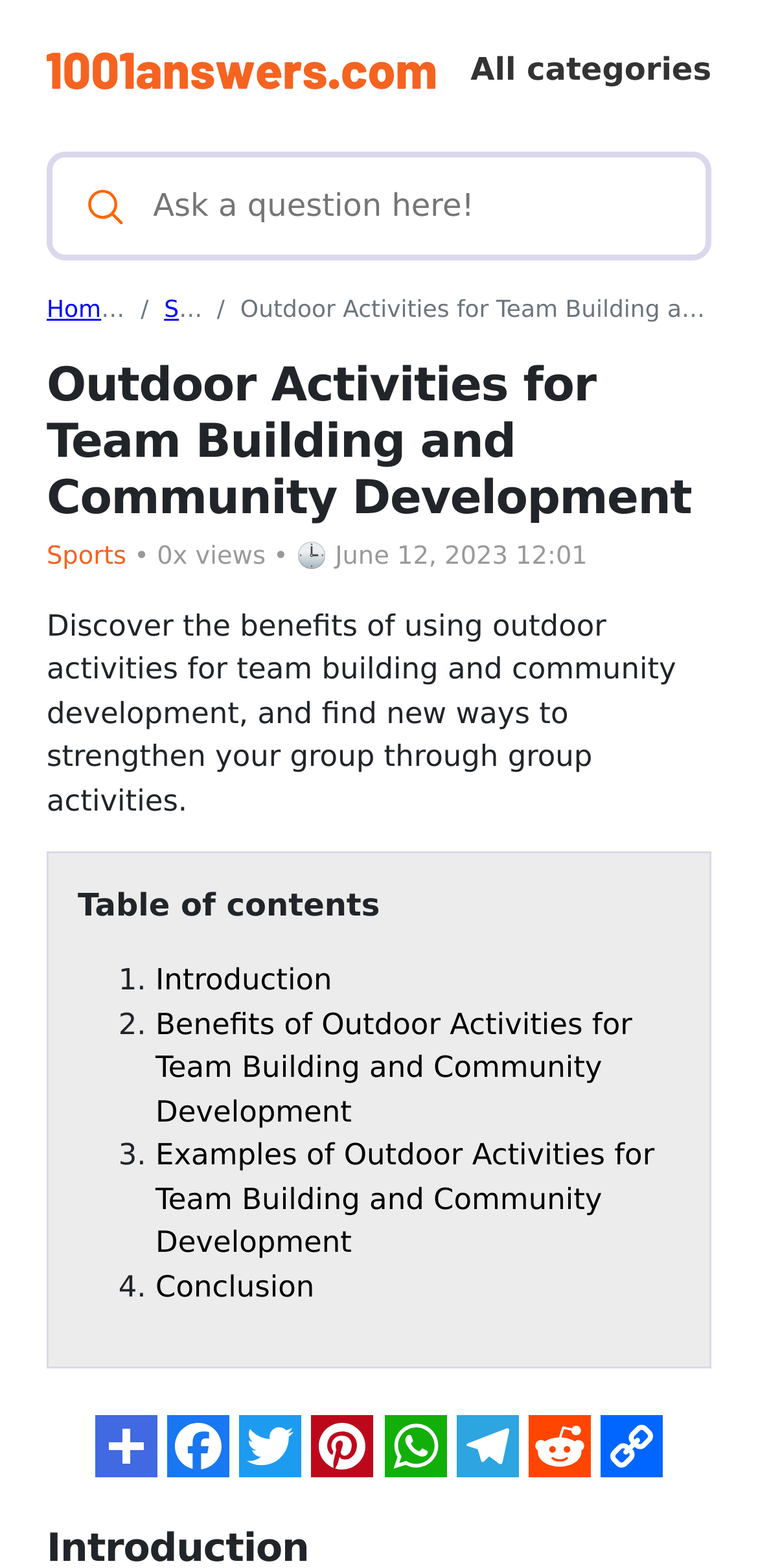Bounding box coordinates are to be given in the format (top-left x, top-left y, bottom-right x, bottom-right y). All values must be floating point numbers between 0 and 1. Provide the bounding box coordinate for the UI element described as: name="query" placeholder="Ask a question here!"

[0.176, 0.104, 0.923, 0.159]